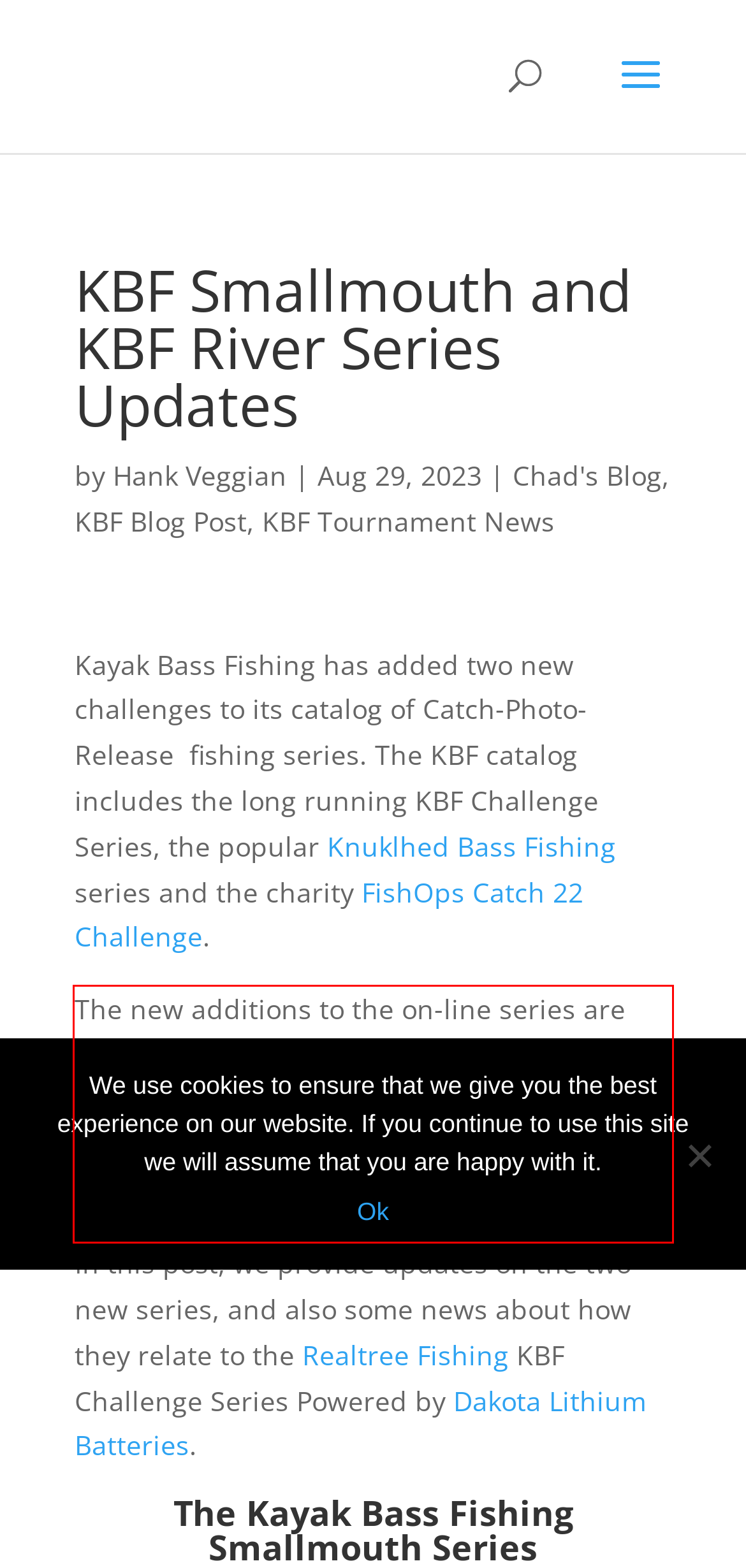Perform OCR on the text inside the red-bordered box in the provided screenshot and output the content.

The new additions to the on-line series are the KBF Smallmouth Series (which started in July, with rolling sign up that remains open) and the upcoming KBF River Series (which begins in October).